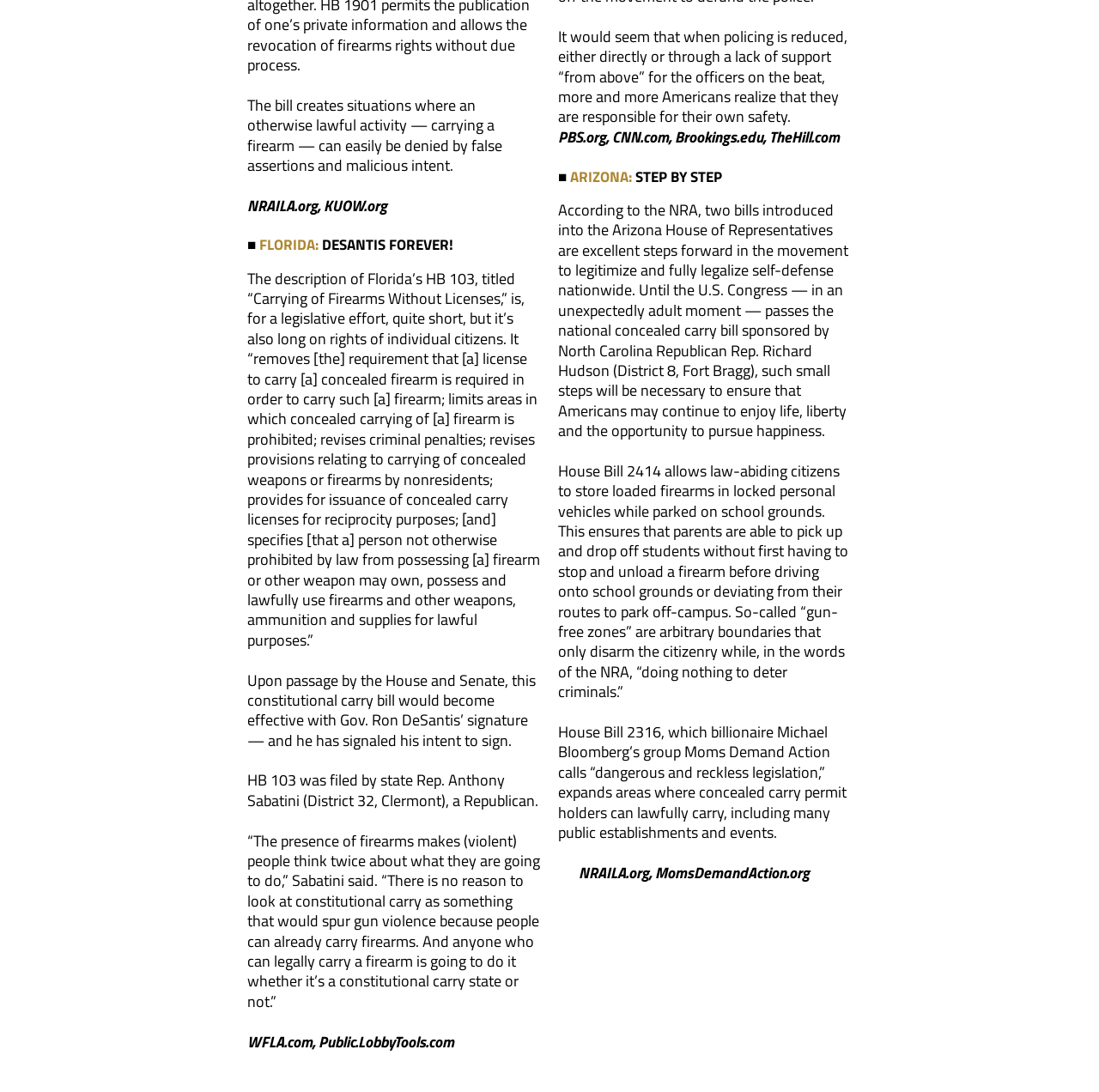Find and specify the bounding box coordinates that correspond to the clickable region for the instruction: "Click on OUR MISSION".

None